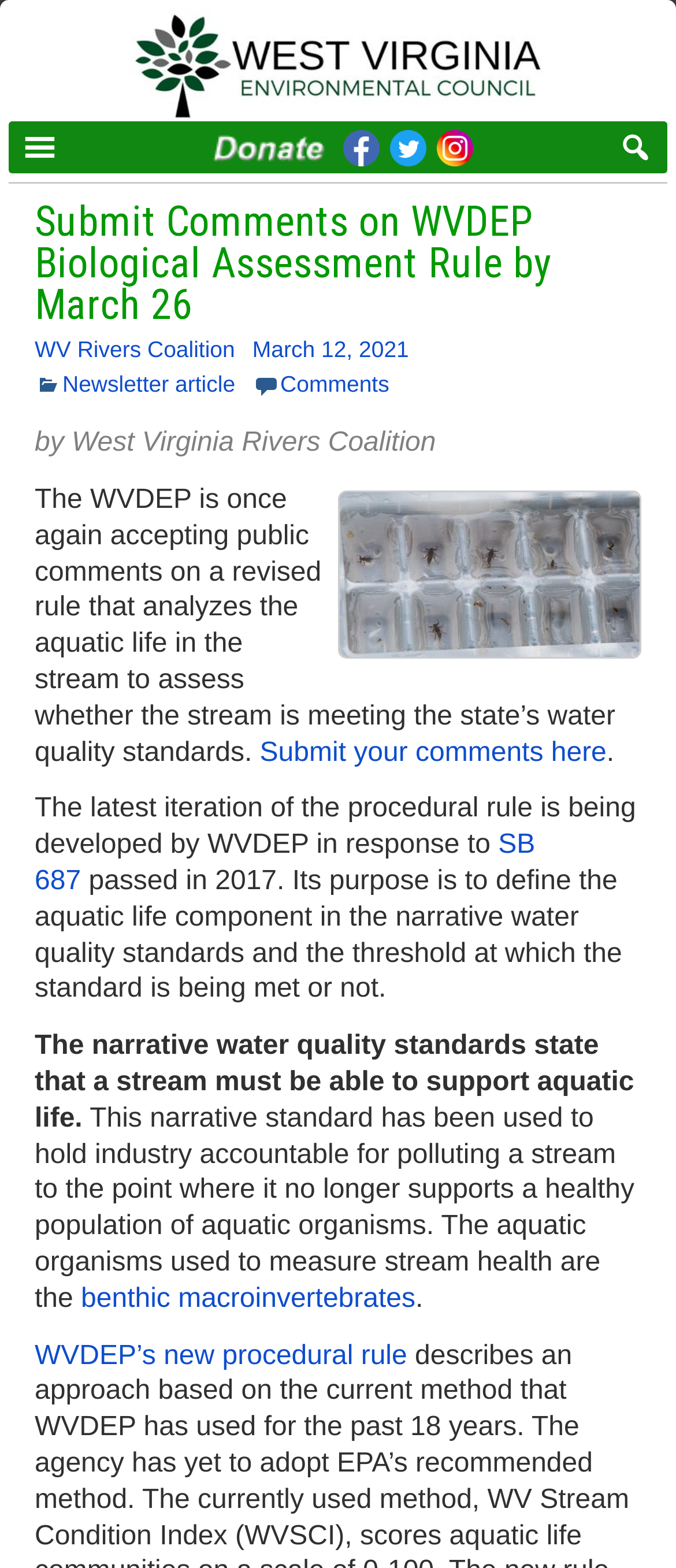Explain the webpage's design and content in an elaborate manner.

The webpage is focused on submitting comments on the WVDEP Biological Assessment Rule by March 26. At the top center of the page, there is a small image. Below it, on the top left, there is a link to the West Virginia Environmental Council, accompanied by an image. 

On the top right, there is a navigation menu labeled "Main Menu" with several links, each accompanied by an icon. Below the navigation menu, there is a search box labeled "Search" on the top right corner.

The main content of the page is divided into sections. The first section has a heading that matches the title of the page, "Submit Comments on WVDEP Biological Assessment Rule by March 26". Below the heading, there are several links, including one to submit comments.

The next section has a paragraph of text that explains the purpose of the revised rule, which is to analyze the aquatic life in streams to assess whether they meet the state's water quality standards. There is a link to submit comments within this section.

The following sections provide more information about the rule, including its development in response to a 2017 bill, SB 687, and its purpose in defining the aquatic life component in the narrative water quality standards. There are also links to related topics, such as benthic macroinvertebrates, which are used to measure stream health.

Throughout the page, there are several links to other organizations, such as the WV Rivers Coalition, and to related articles, such as a newsletter article. The overall layout is organized, with clear headings and concise text.